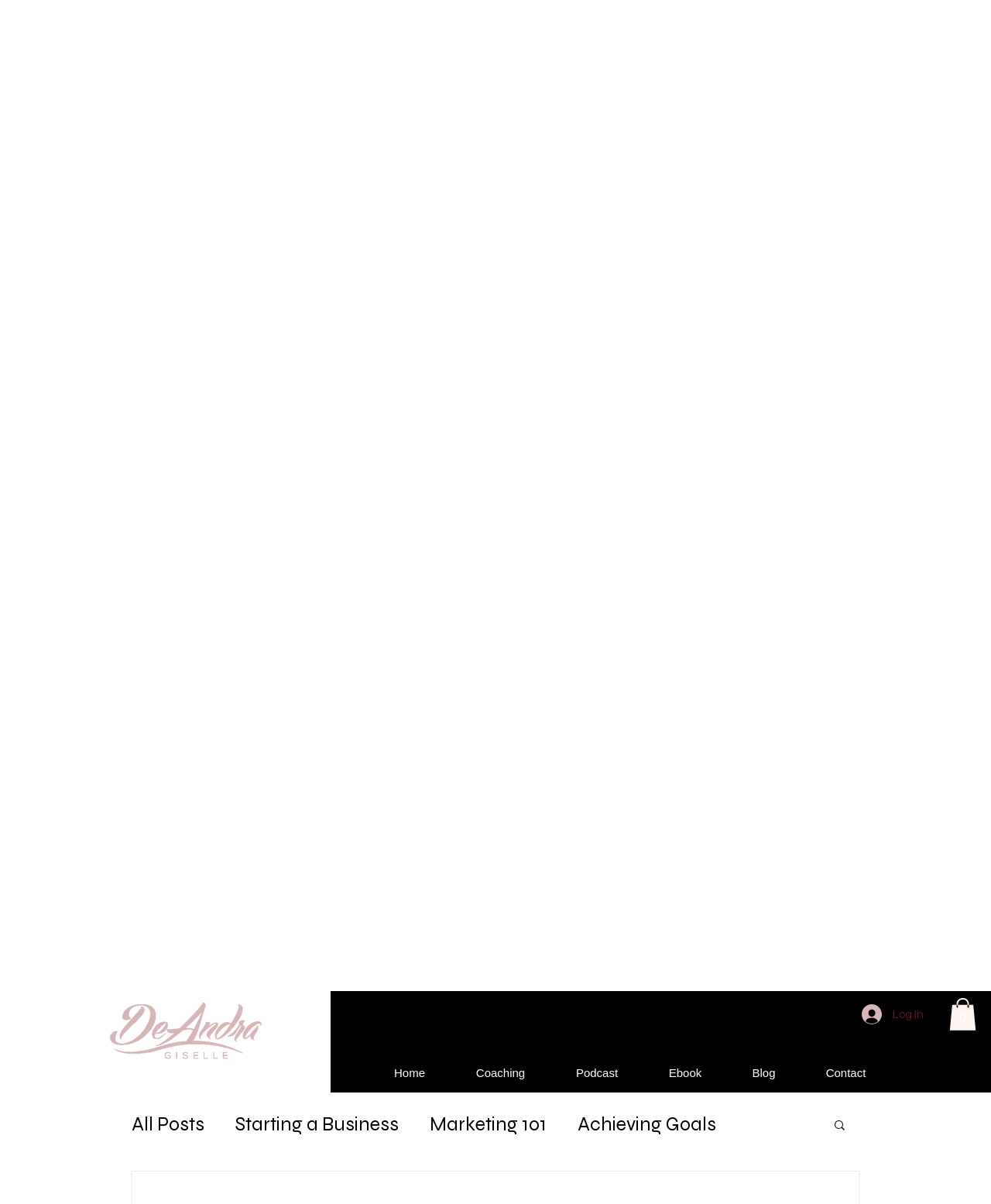Can you provide the bounding box coordinates for the element that should be clicked to implement the instruction: "Click the Log In button"?

[0.859, 0.83, 0.943, 0.855]